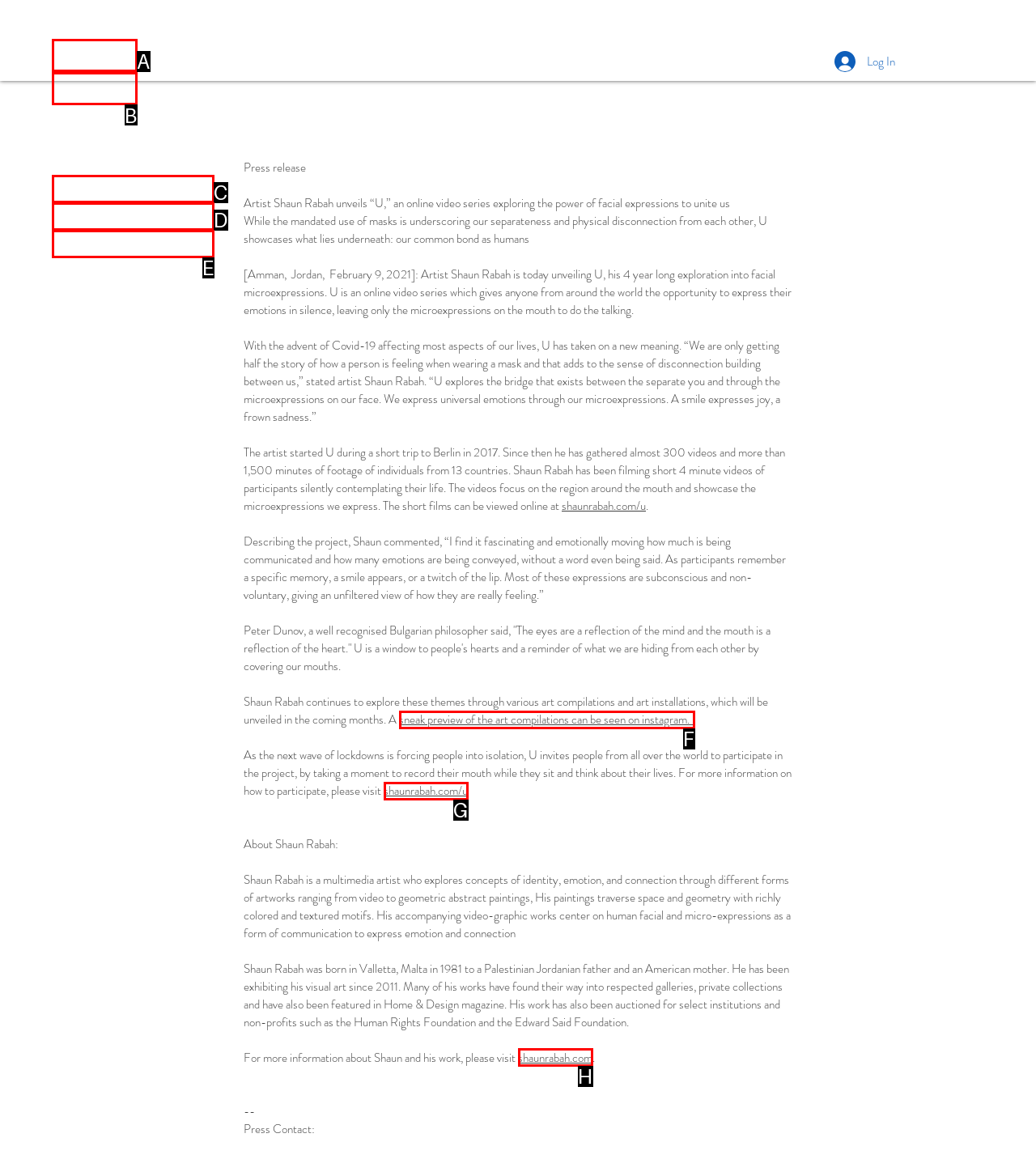Identify the HTML element I need to click to complete this task: Visit the artist's website Provide the option's letter from the available choices.

H